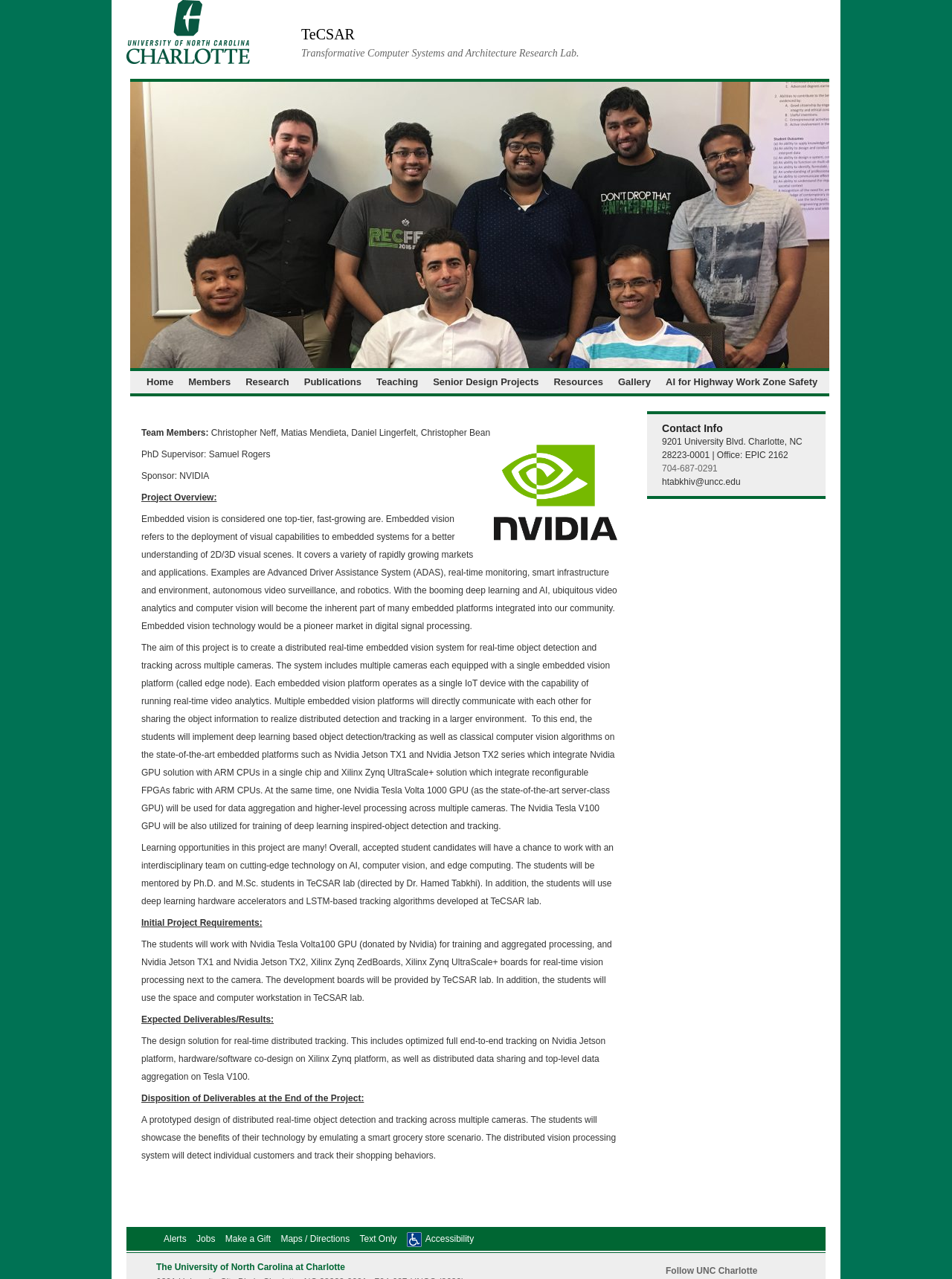Using the image as a reference, answer the following question in as much detail as possible:
What is the contact email of Dr. Hamed Tabkhi?

The contact email of Dr. Hamed Tabkhi is mentioned in the link 'htabkhiv@uncc.edu' in the contact information section.